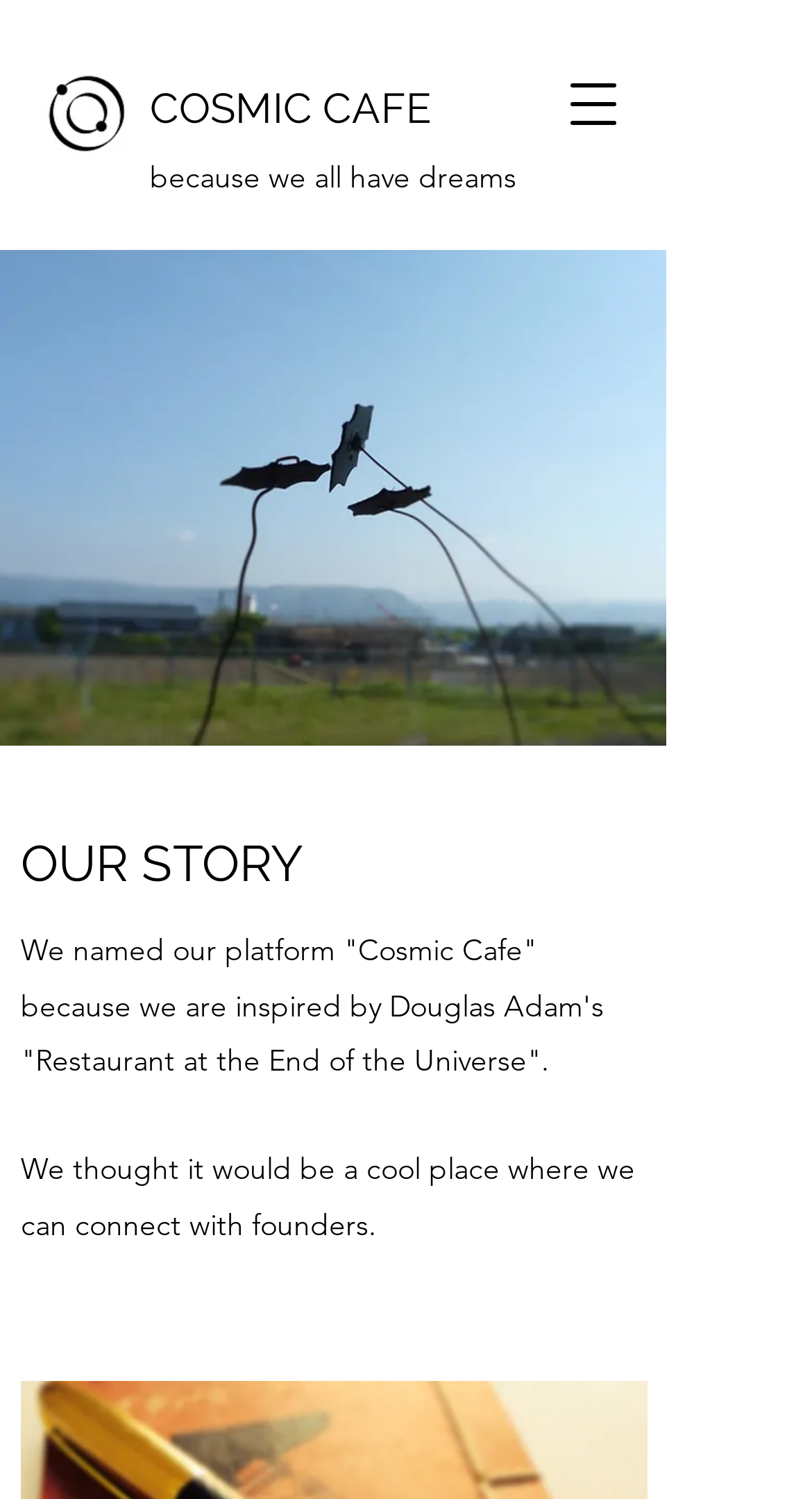Create a detailed summary of all the visual and textual information on the webpage.

The webpage is about Cosmic Cafe, a startup angel investor and mentor. At the top left corner, there is a logo of Cosmic Cafe, accompanied by the text "COSMIC CAFE" and a tagline "because we all have dreams". 

On the top right corner, there is a button to open a navigation menu. Below the logo, there is a heading "OUR STORY" that introduces the background of Cosmic Cafe. The story is described in two paragraphs of text, explaining how the platform got its name and its purpose of connecting with founders. 

To the left of the text, there is an image related to startup mentorship and investment. The image takes up a significant portion of the page, spanning from the top to the middle section. 

The webpage has a clear structure, with the logo and navigation menu at the top, followed by the introduction and story of Cosmic Cafe. The image adds a visual element to the page, breaking up the text and making the content more engaging.